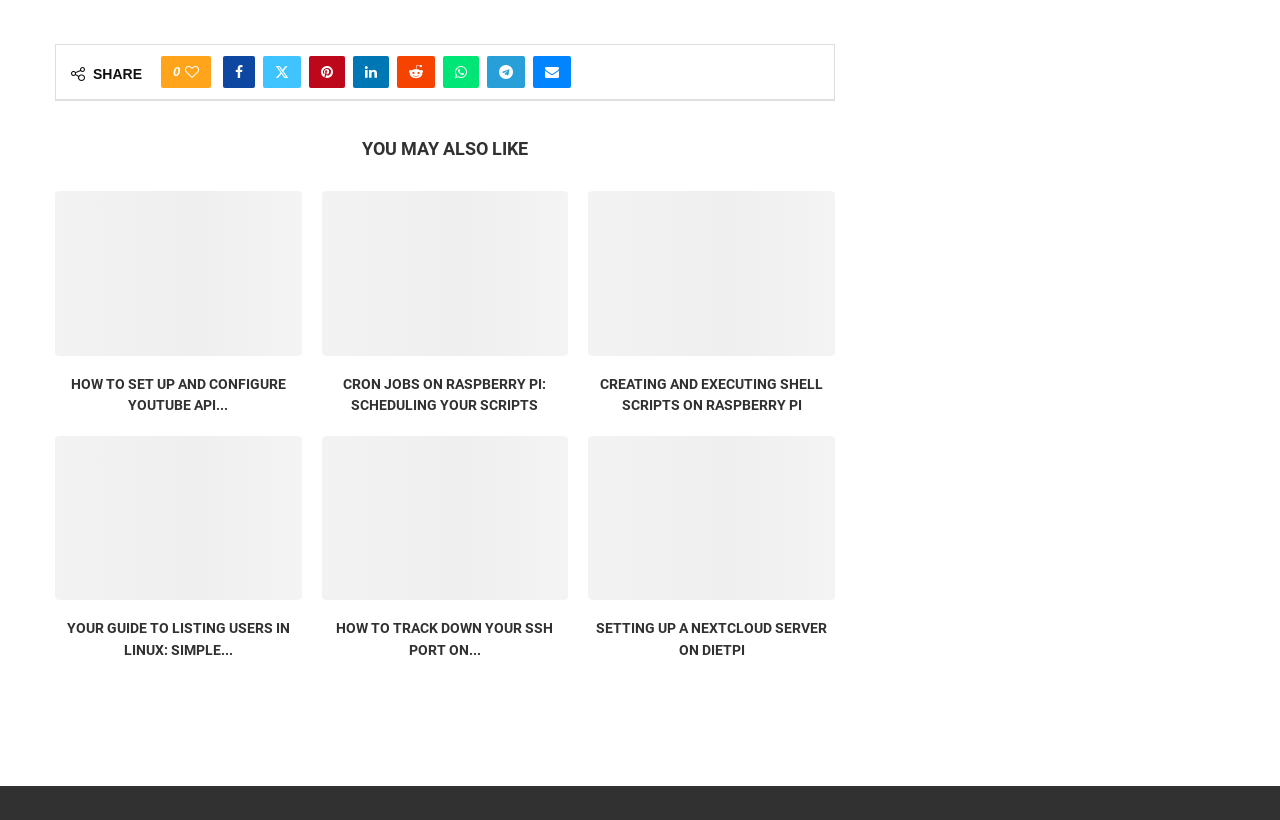What is the purpose of the links at the top?
Please elaborate on the answer to the question with detailed information.

The links at the top, including 'Like this post', 'Share on Facebook', 'Share on Twitter', and others, are for sharing the content of the webpage on various social media platforms or via email.